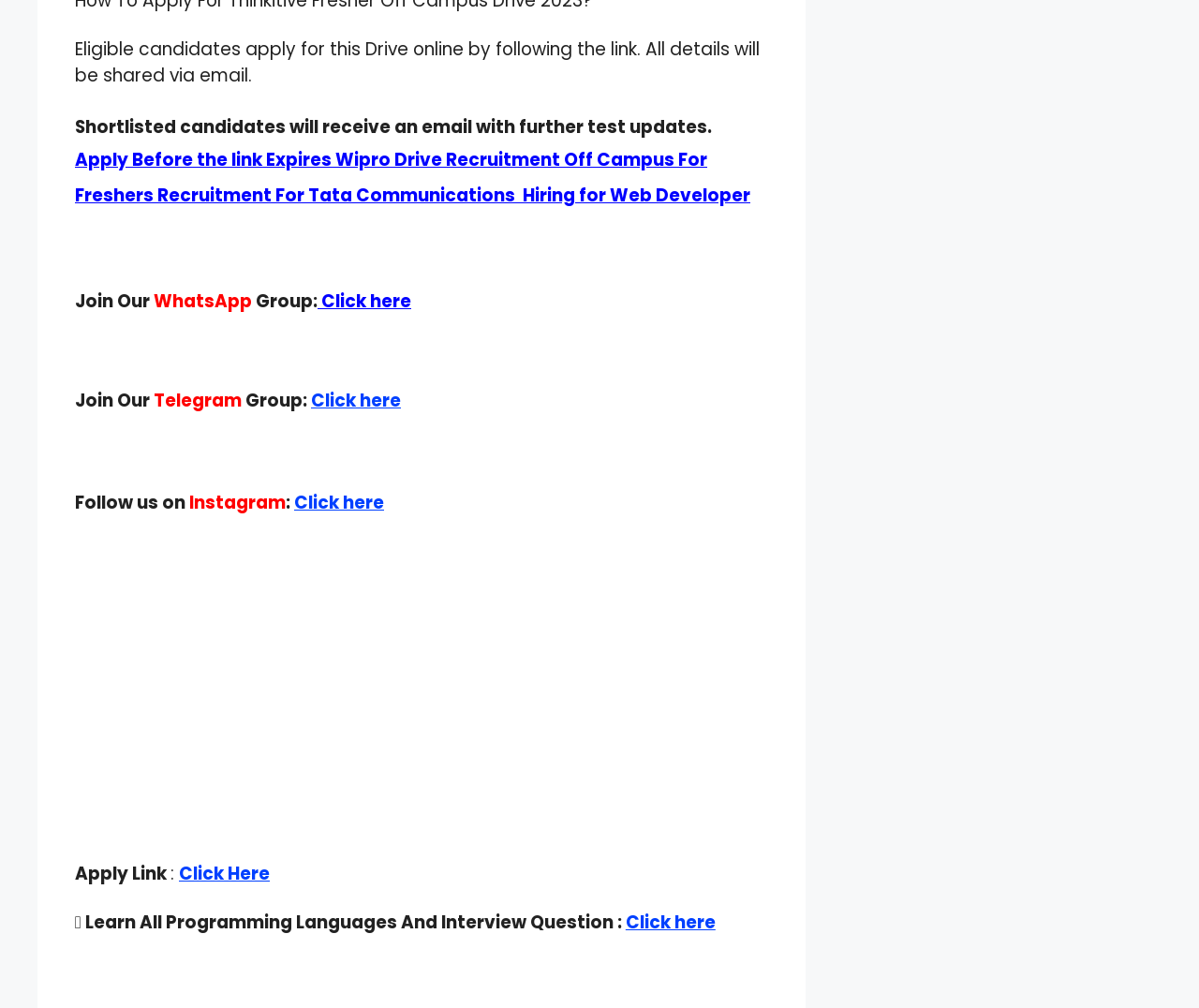Give a concise answer of one word or phrase to the question: 
What is the topic of the main heading?

Thinkitive Fresher Off Campus Drive 2023